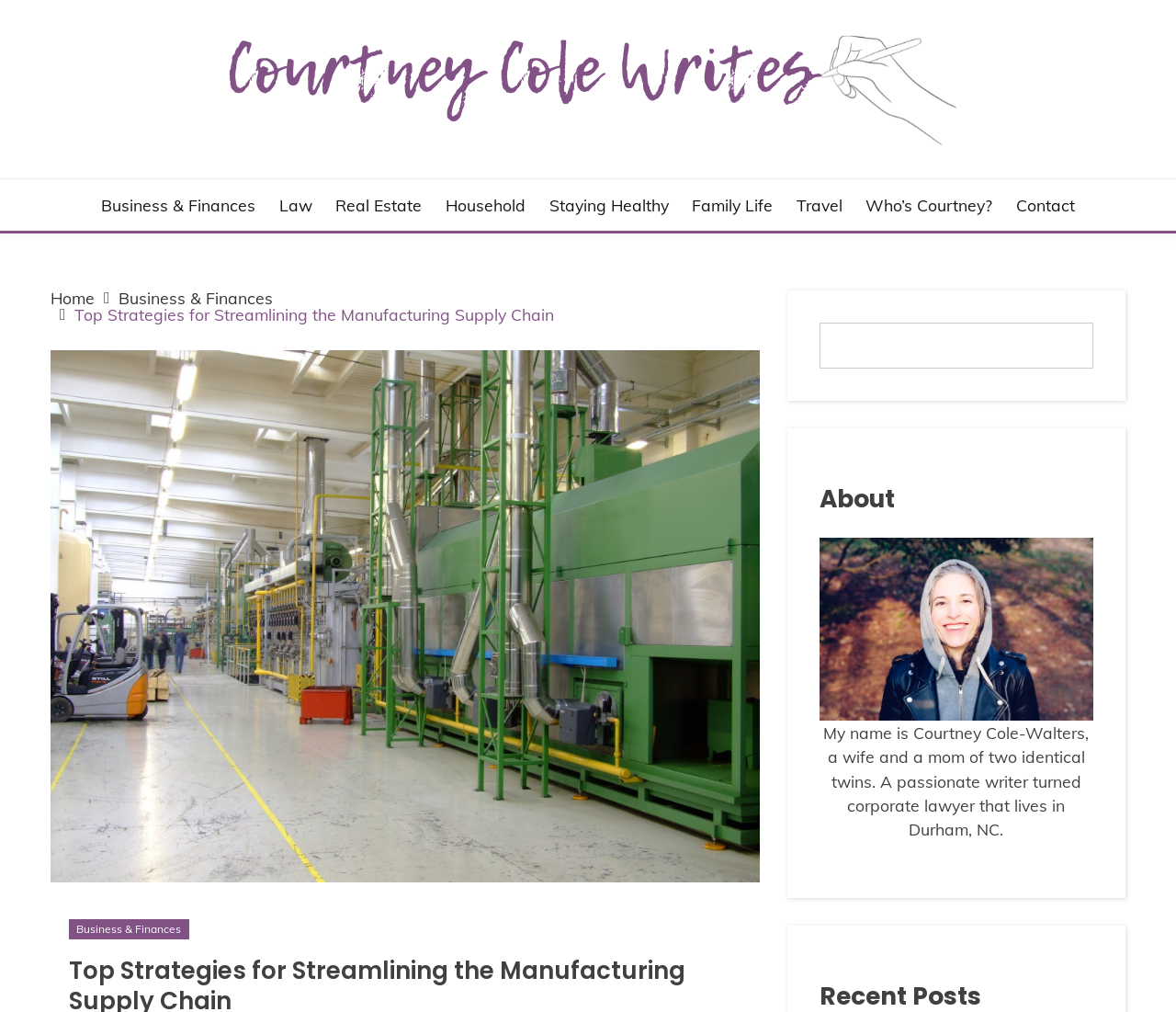What is the title or heading displayed on the webpage?

Top Strategies for Streamlining the Manufacturing Supply Chain